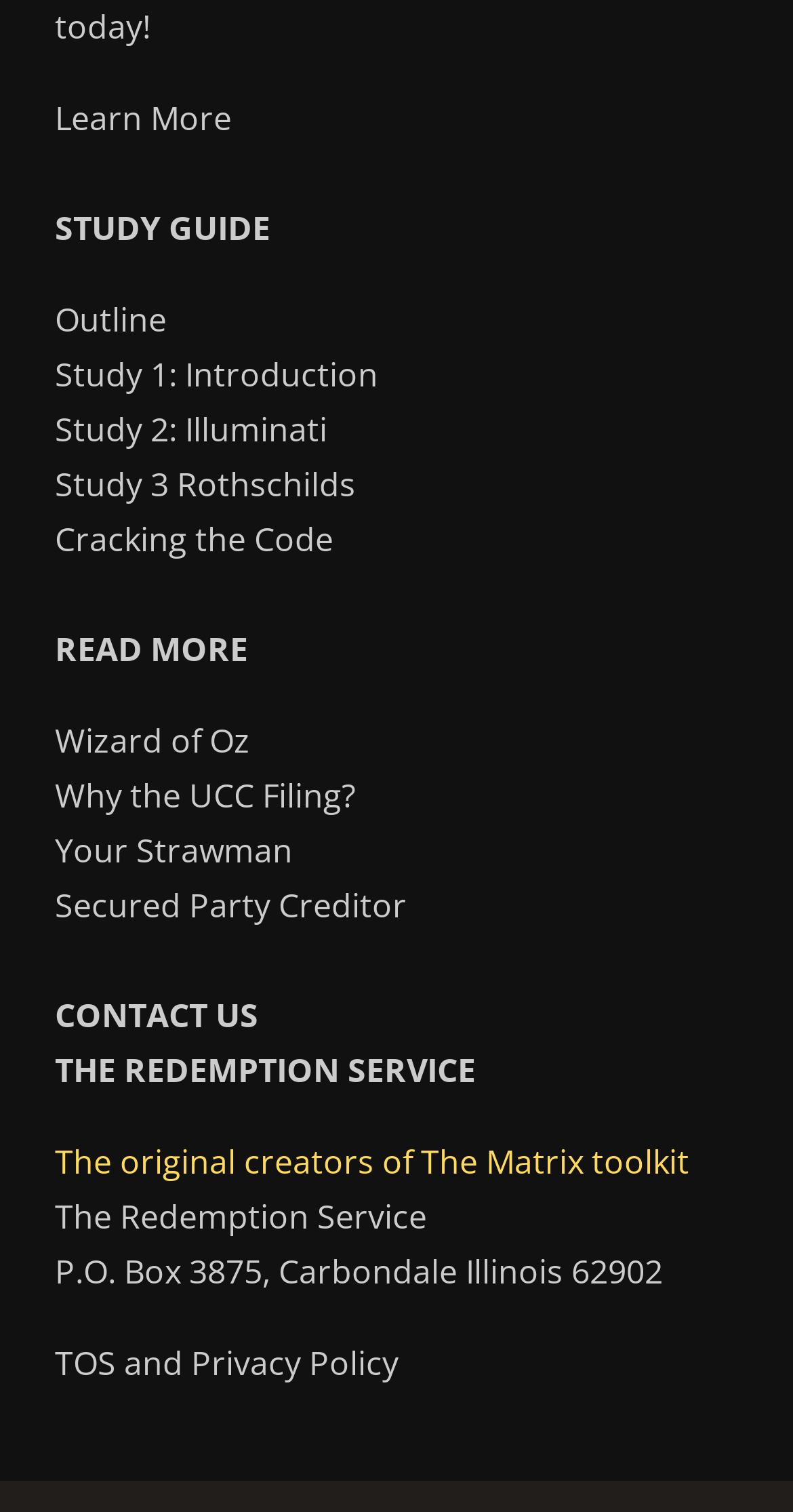Determine the bounding box coordinates of the region that needs to be clicked to achieve the task: "View the outline".

[0.069, 0.194, 0.21, 0.226]